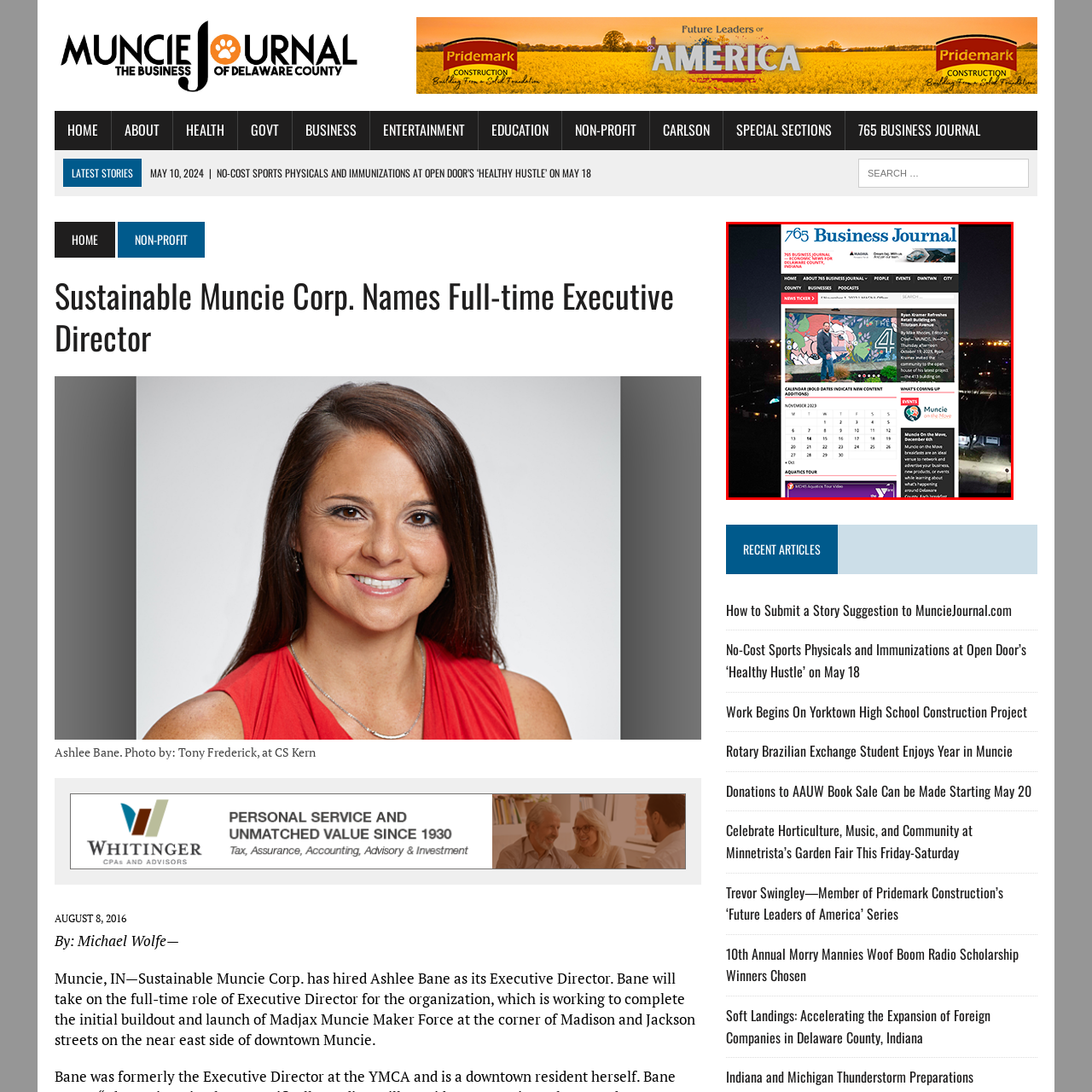View the section of the image outlined in red, What time of day is depicted in the image? Provide your response in a single word or brief phrase.

Night